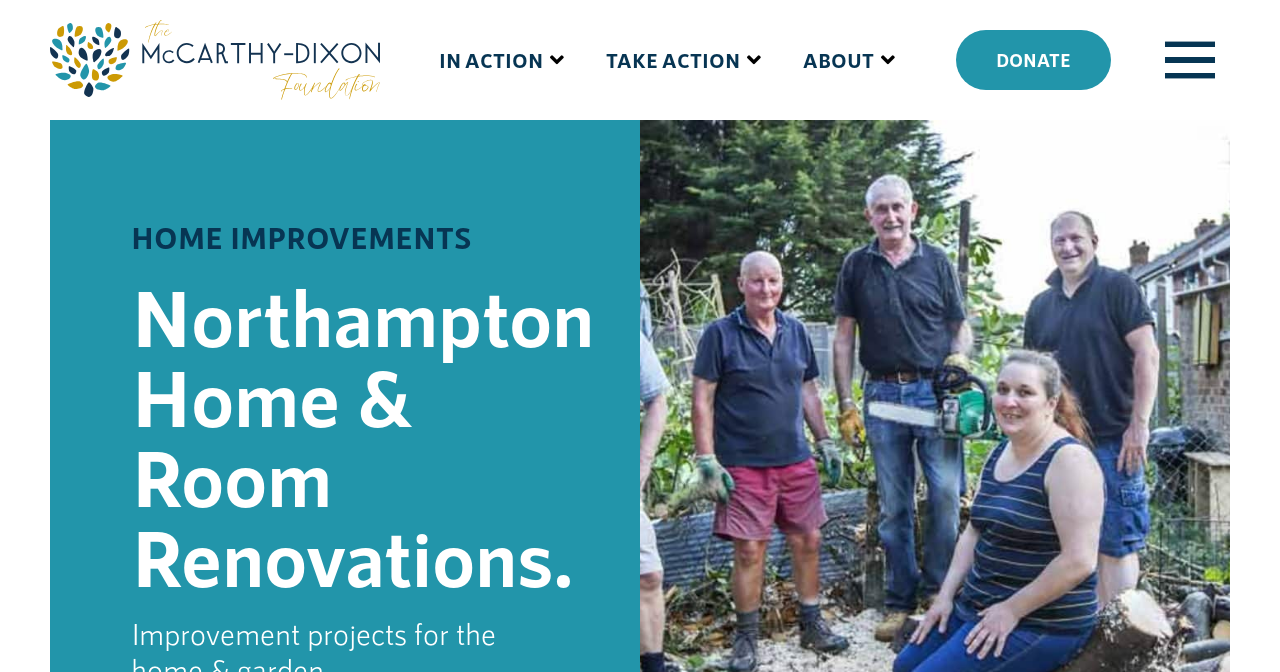Pinpoint the bounding box coordinates of the area that must be clicked to complete this instruction: "Click the TMDF Hamburger icon".

[0.898, 0.03, 0.961, 0.149]